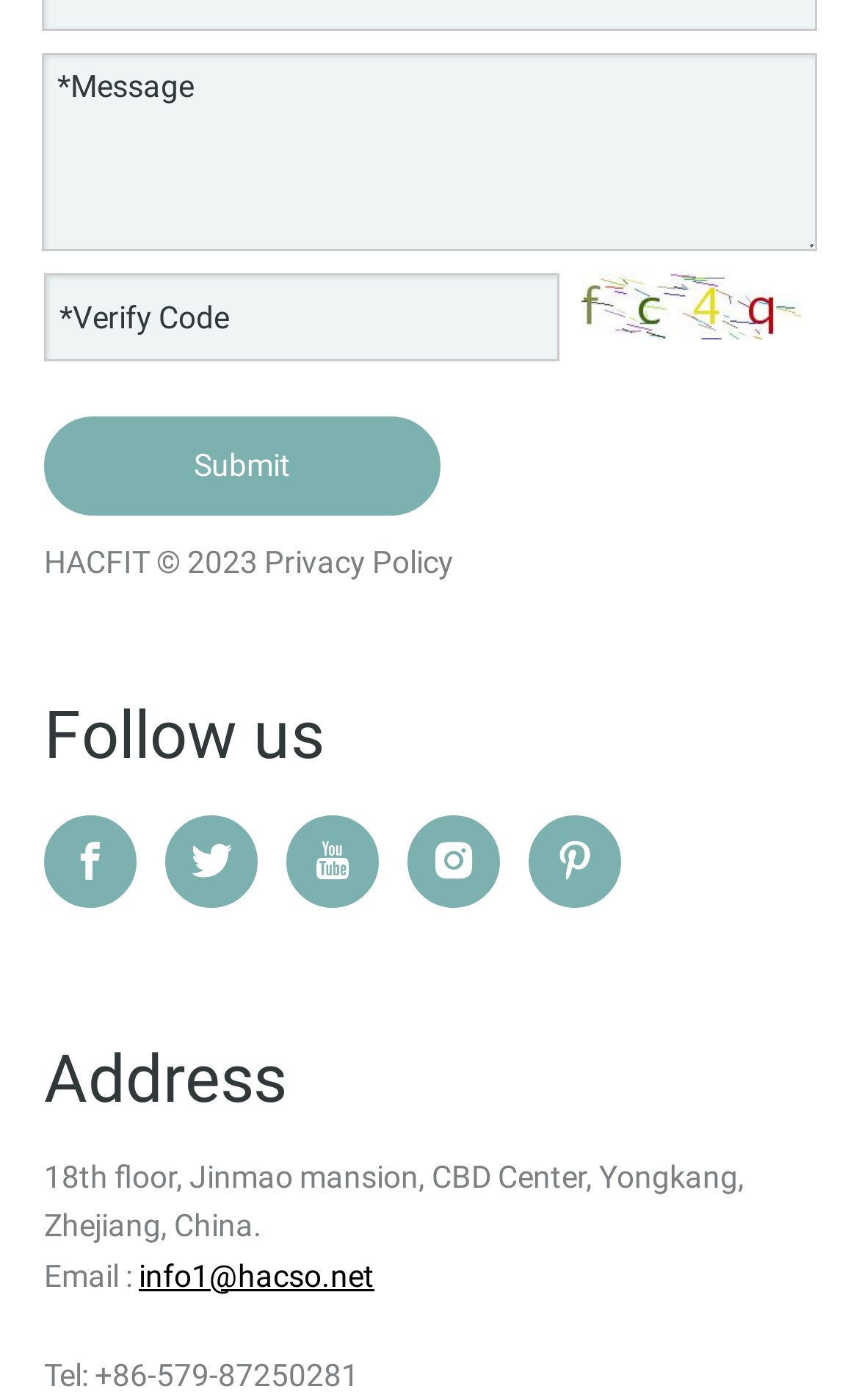Please identify the bounding box coordinates of the clickable element to fulfill the following instruction: "Follow us on Facebook". The coordinates should be four float numbers between 0 and 1, i.e., [left, top, right, bottom].

[0.051, 0.582, 0.159, 0.648]